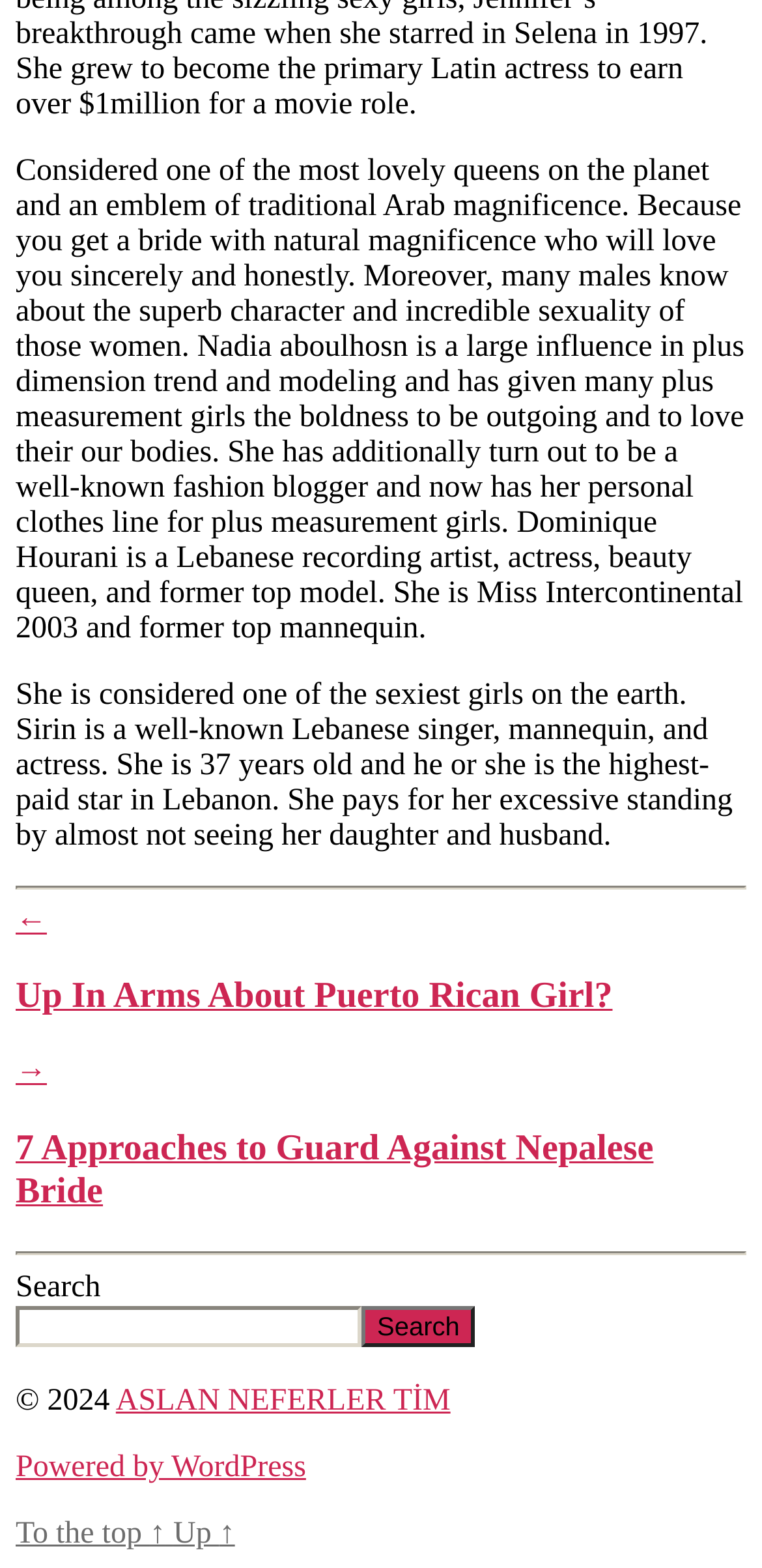Provide a brief response to the question below using one word or phrase:
What is the purpose of the search box?

To search